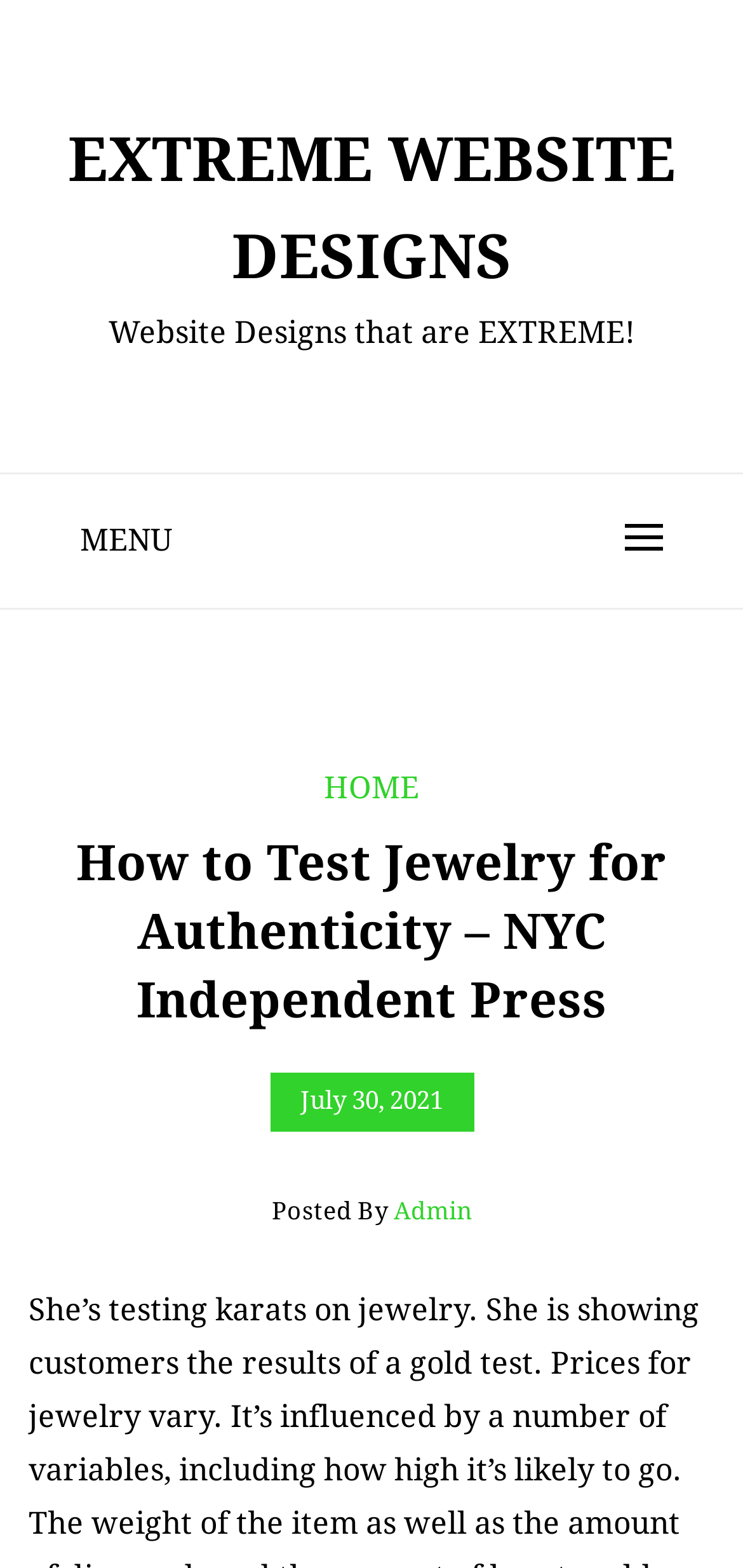Identify the first-level heading on the webpage and generate its text content.

EXTREME WEBSITE DESIGNS